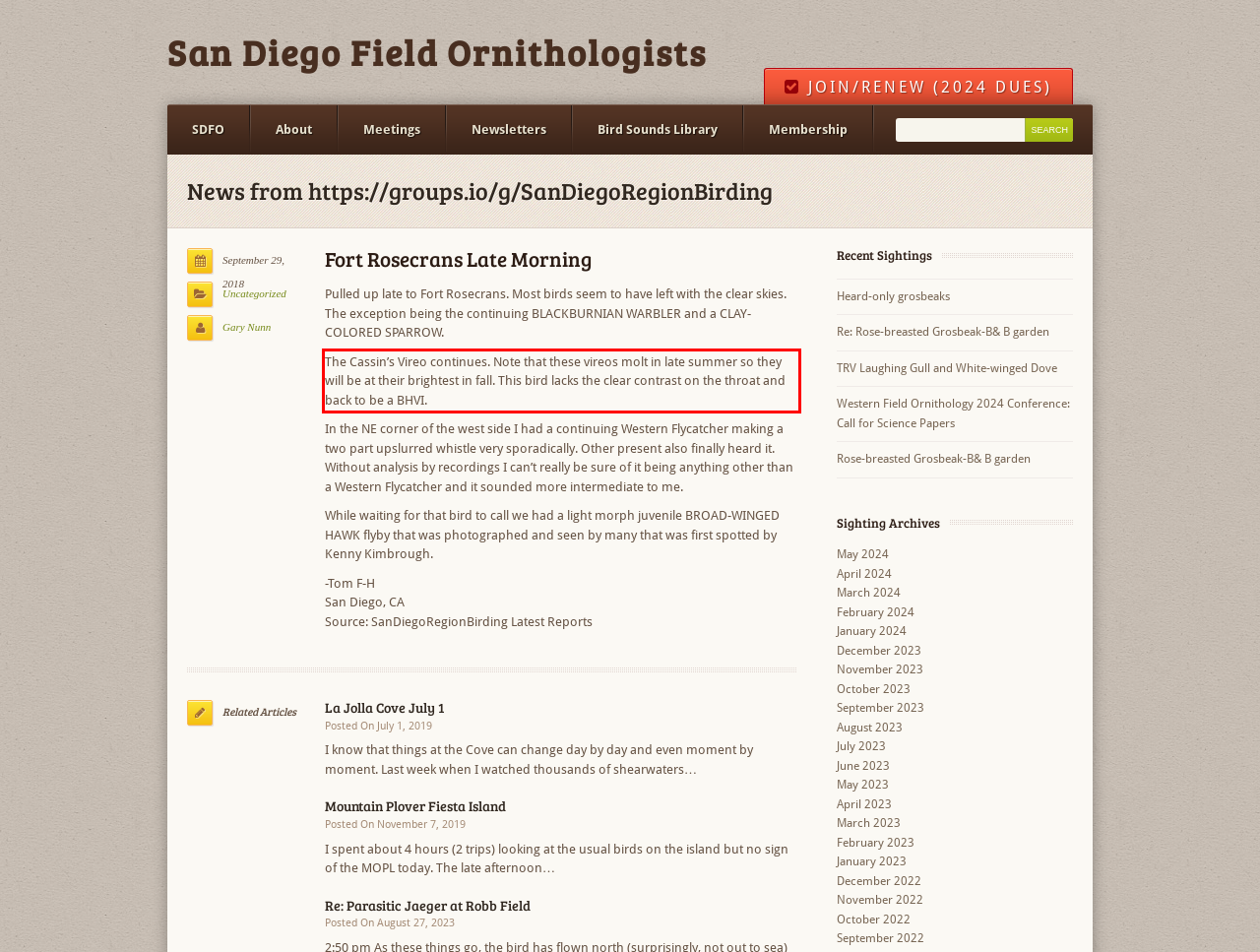Given a screenshot of a webpage with a red bounding box, extract the text content from the UI element inside the red bounding box.

The Cassin’s Vireo continues. Note that these vireos molt in late summer so they will be at their brightest in fall. This bird lacks the clear contrast on the throat and back to be a BHVI.